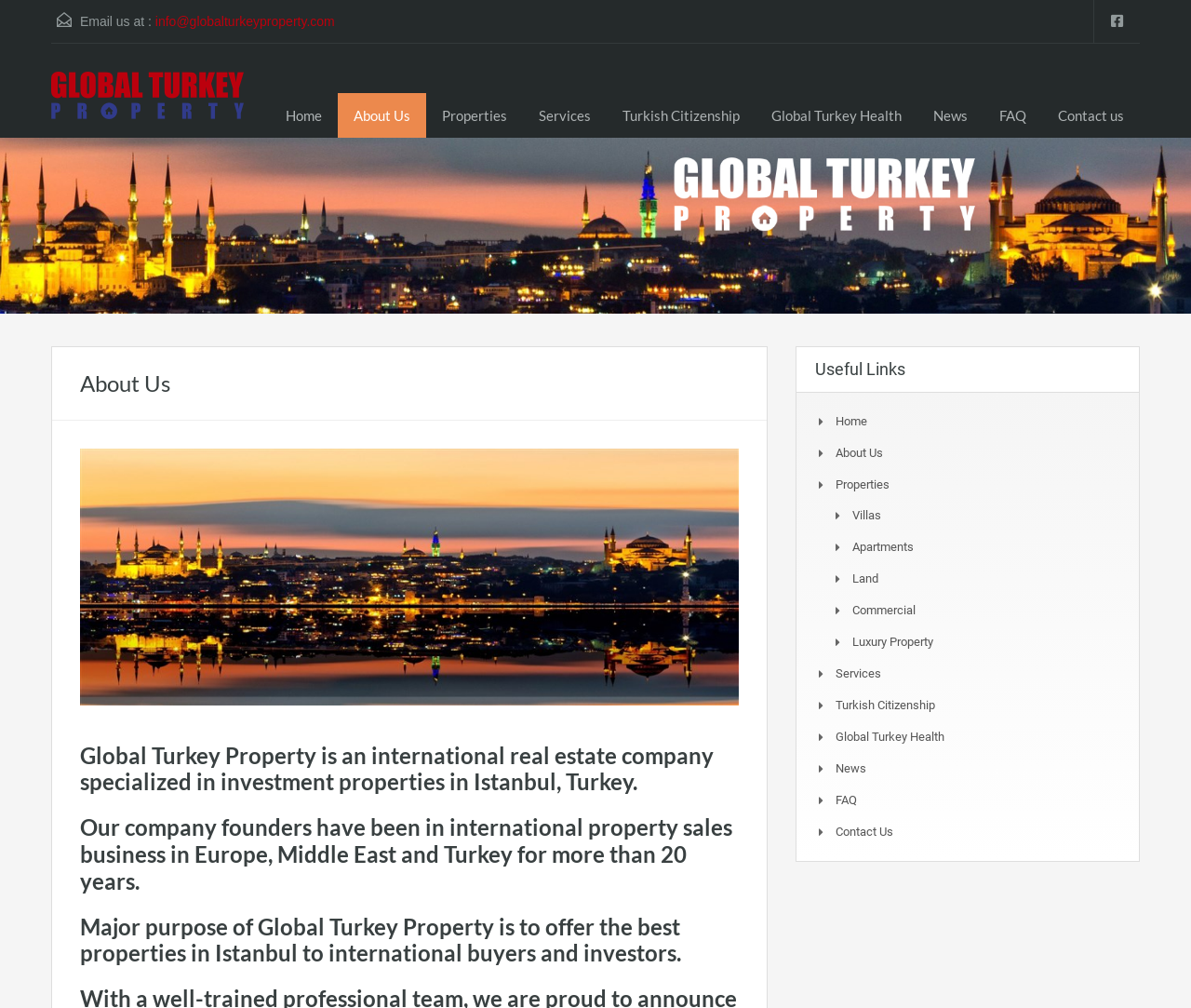Elaborate on the information and visuals displayed on the webpage.

The webpage is about Global Turkey Property, an international real estate company specializing in investment properties in Istanbul, Turkey. At the top left corner, there is a small image, and next to it, there is a static text "Email us at :" followed by a link to the company's email address. 

On the top right corner, there is a social media icon. Below the top section, there is a navigation menu with links to different pages, including "Home", "About Us", "Properties", "Services", "Turkish Citizenship", "Global Turkey Health", "News", "FAQ", and "Contact us". 

The main content of the page is divided into two sections. The left section has three headings that describe the company's background and purpose. The first heading is "About Us", followed by a brief description of the company. The second heading is "istanbul-property", accompanied by an image. The third heading describes the company's founders' experience in international property sales. The fourth heading explains the company's purpose of offering the best properties in Istanbul to international buyers and investors.

On the right side, there is a complementary section with a heading "Useful Links" and a list of links to various pages, including "Home", "About Us", "Properties", and others. The links are categorized into sections, such as "Properties" with sub-links to "Villas", "Apartments", "Land", "Commercial", and "Luxury Property".